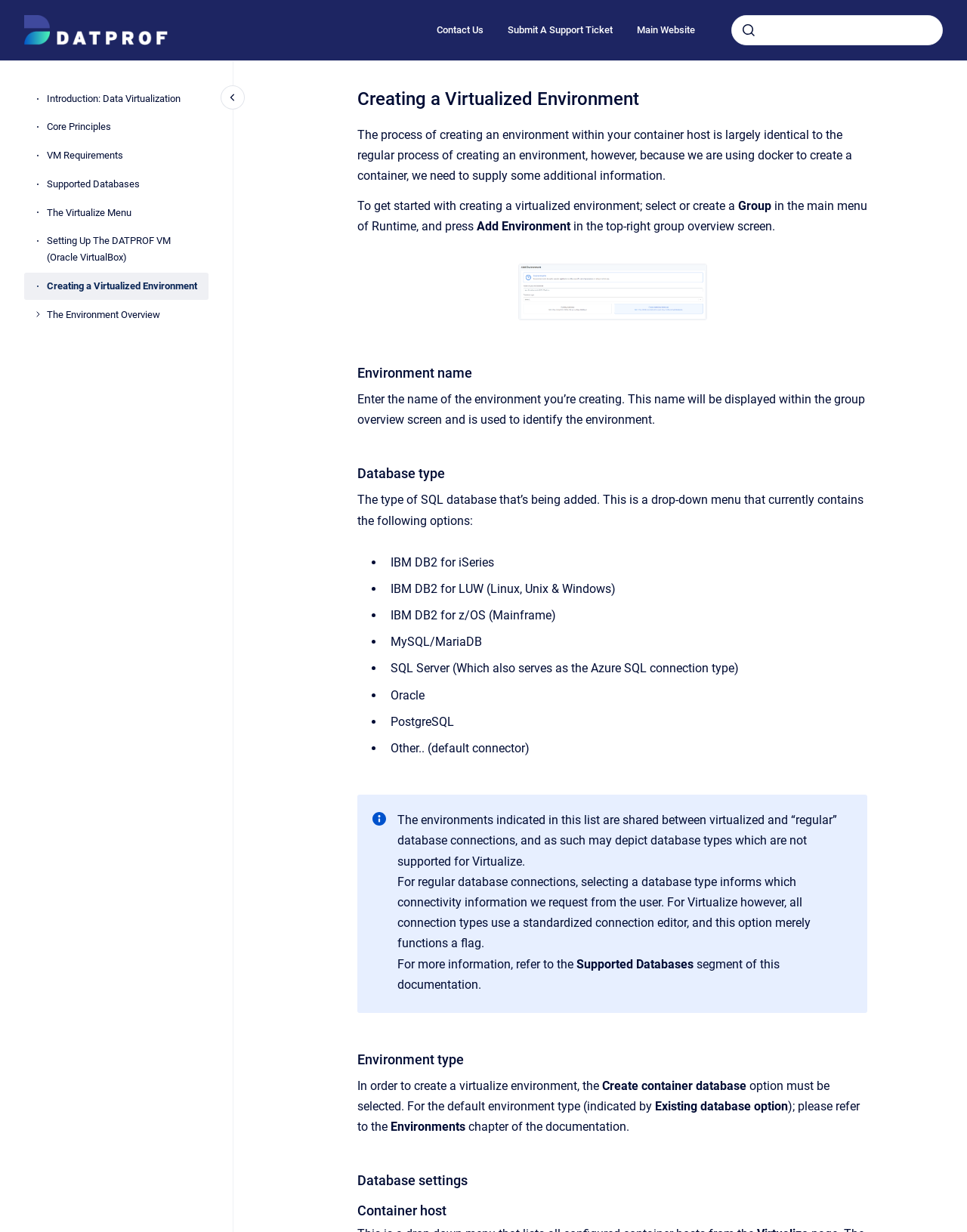Predict the bounding box coordinates of the area that should be clicked to accomplish the following instruction: "View Reach Setup". The bounding box coordinates should consist of four float numbers between 0 and 1, i.e., [left, top, right, bottom].

None